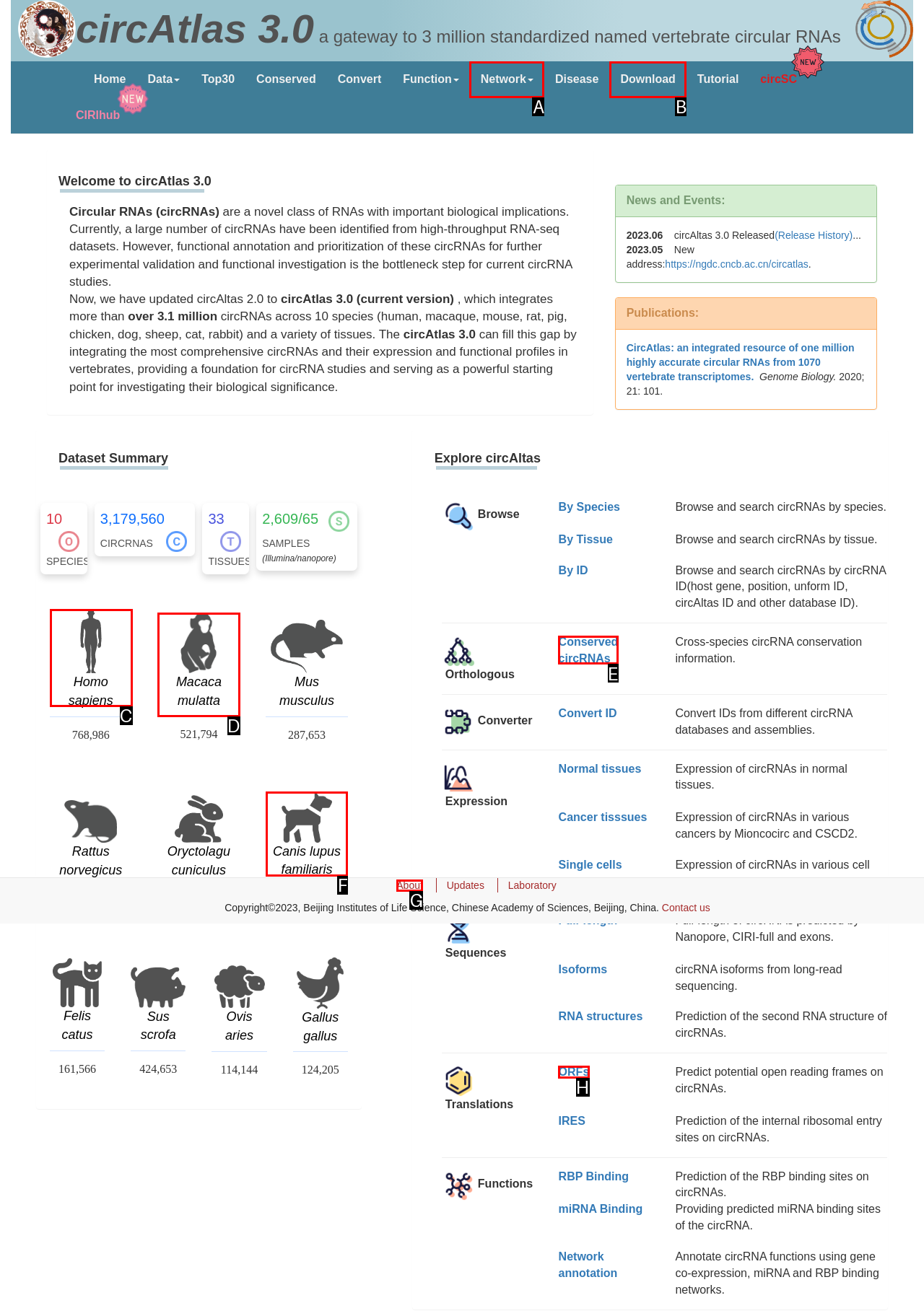Specify which UI element should be clicked to accomplish the task: Access the Homo sapiens dataset. Answer with the letter of the correct choice.

C